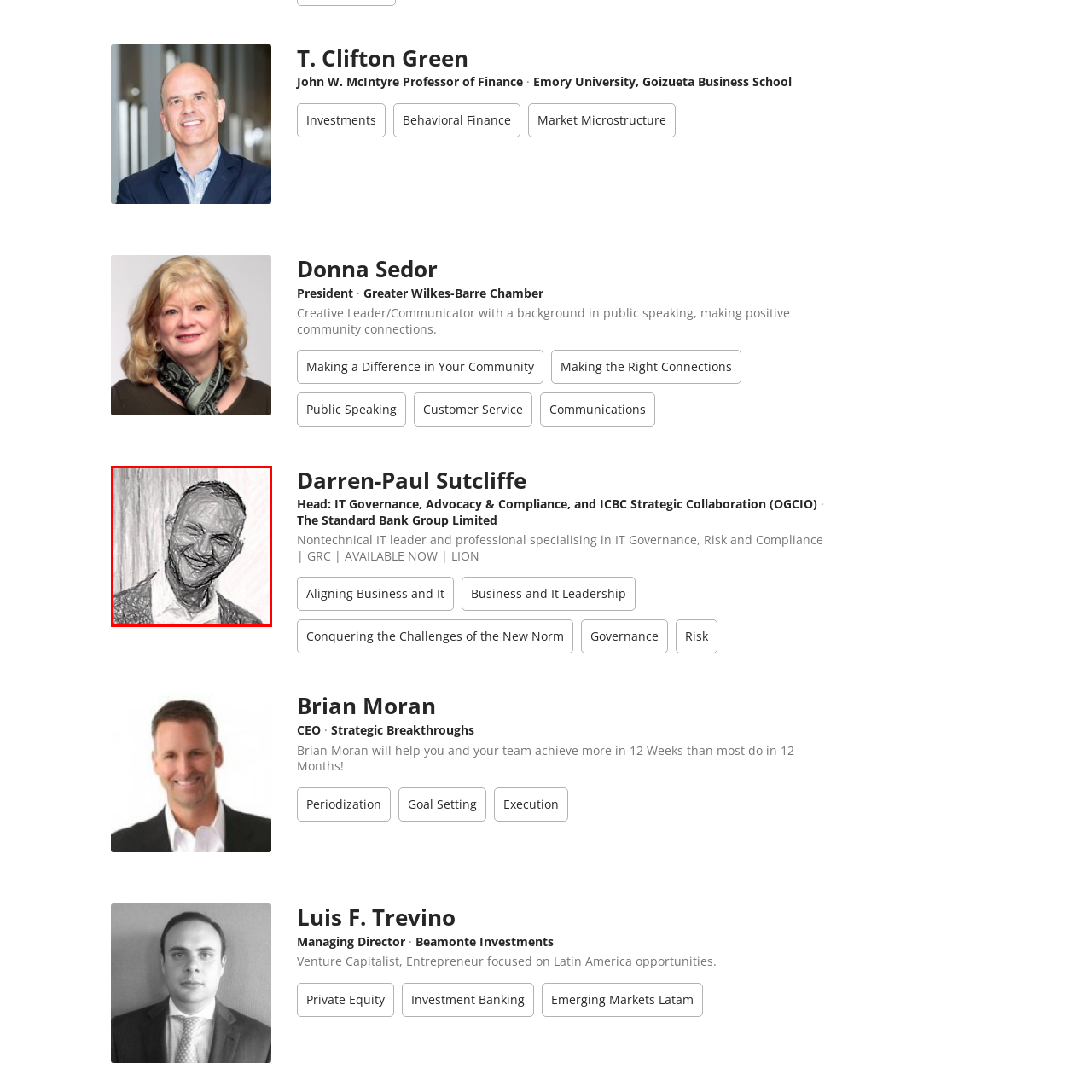What is Darren-Paul Sutcliffe's area of specialization?
Concentrate on the image within the red bounding box and respond to the question with a detailed explanation based on the visual information provided.

According to the caption, Darren-Paul Sutcliffe specializes in IT Governance, Risk, and Compliance, which is an area of expertise that he is known for as a non-technical IT leader.